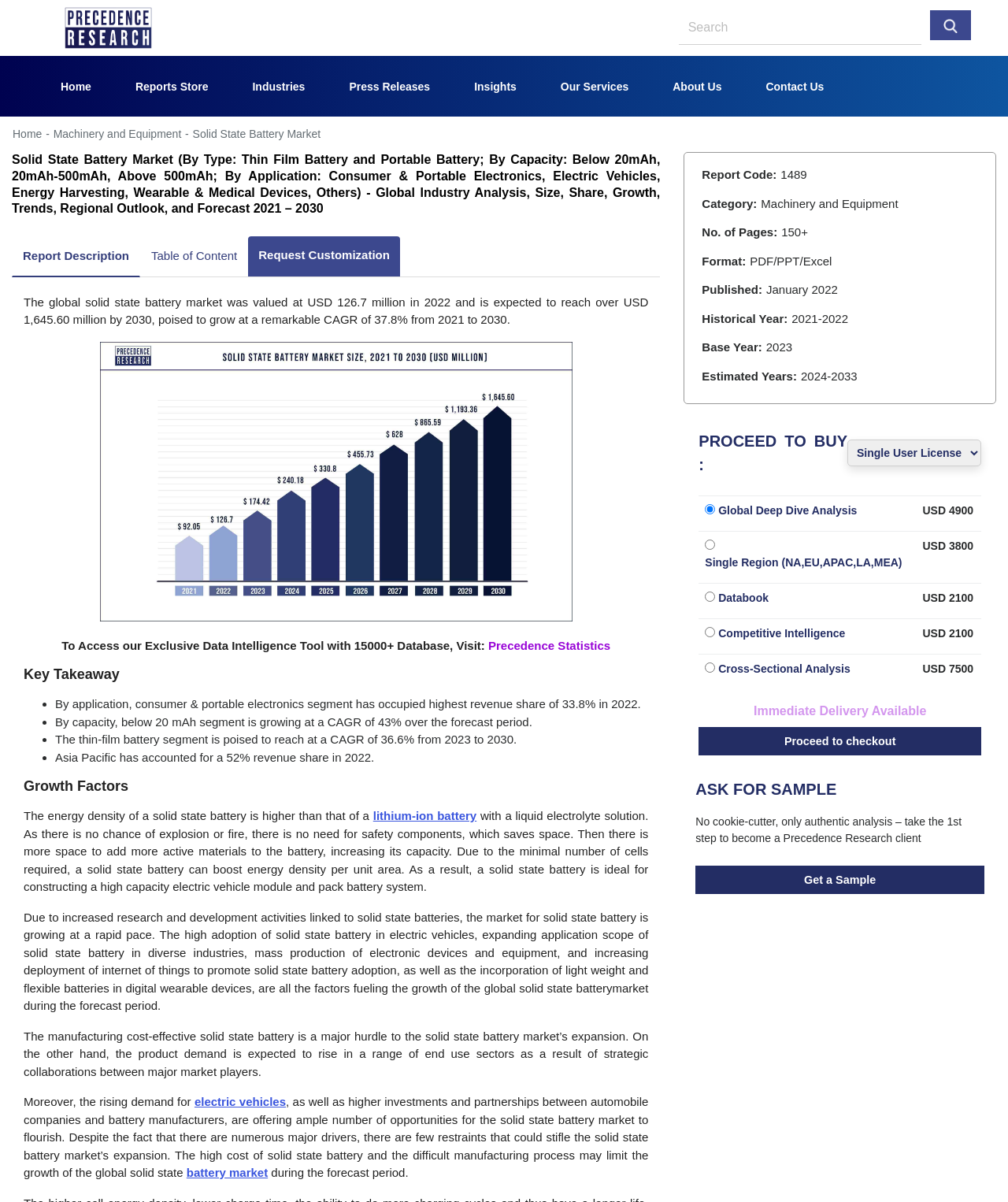Please give the bounding box coordinates of the area that should be clicked to fulfill the following instruction: "search". The coordinates should be in the format of four float numbers from 0 to 1, i.e., [left, top, right, bottom].

[0.923, 0.009, 0.963, 0.033]